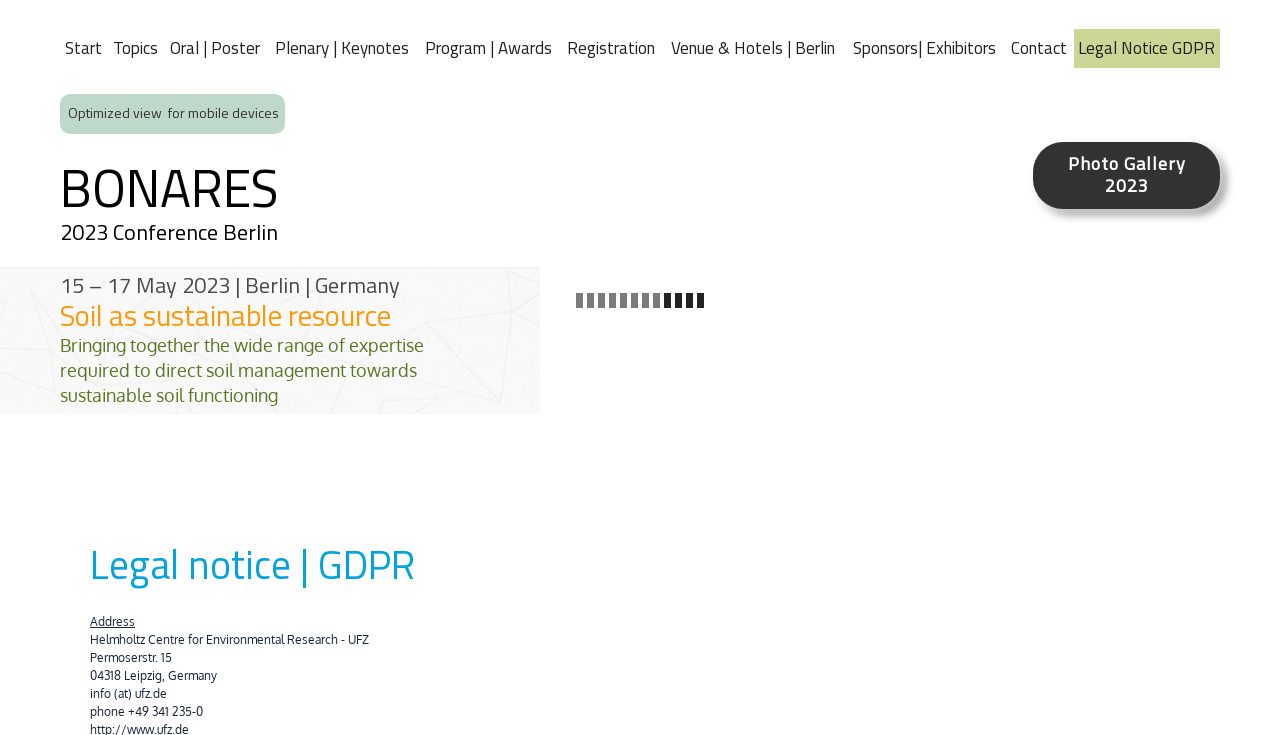From the element description Contact, predict the bounding box coordinates of the UI element. The coordinates must be specified in the format (top-left x, top-left y, bottom-right x, bottom-right y) and should be within the 0 to 1 range.

[0.787, 0.039, 0.838, 0.093]